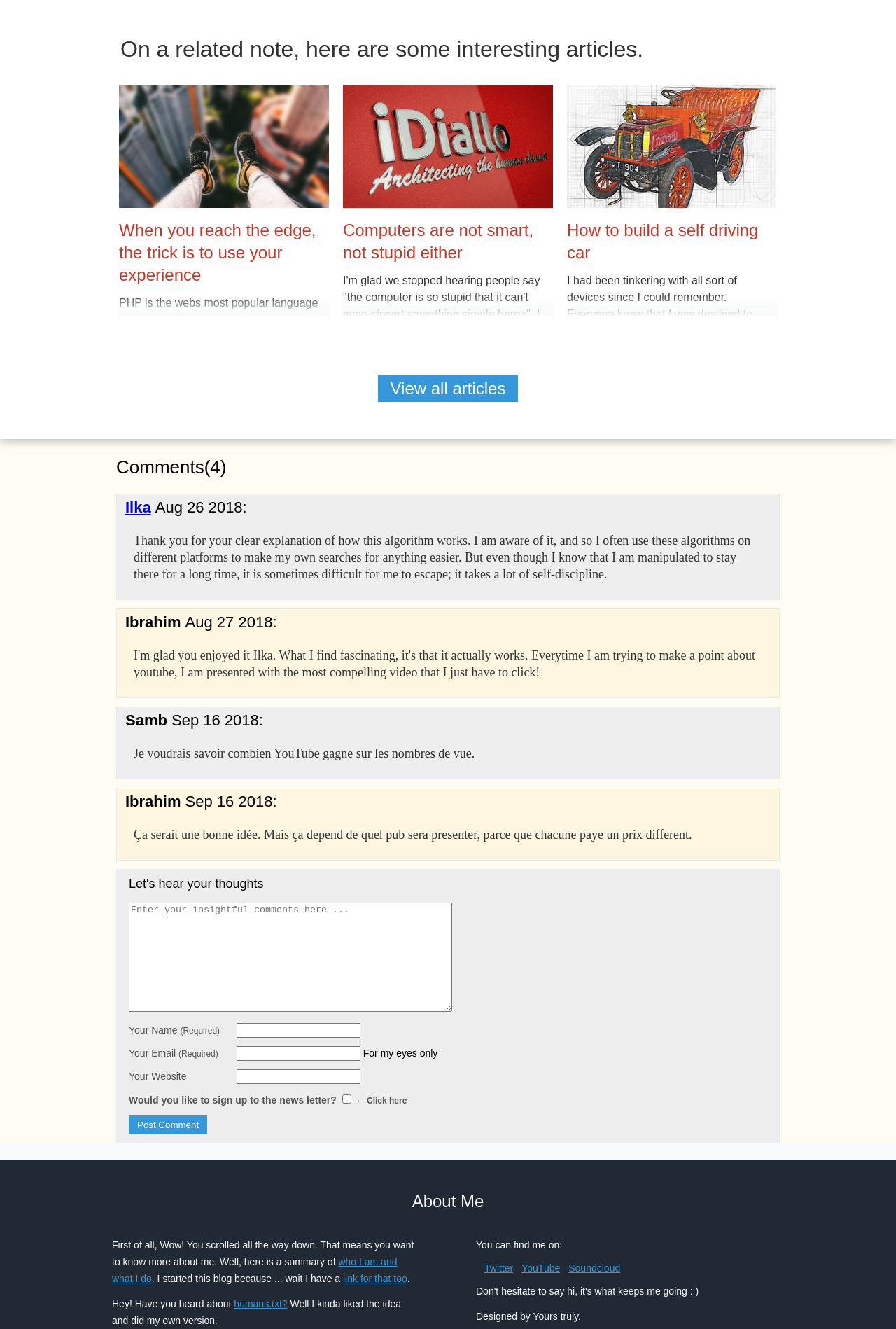Look at the image and give a detailed response to the following question: How many social media platforms is the author on?

I looked at the 'About Me' section and saw that the author mentions being on Twitter, YouTube, and Soundcloud. These are the three social media platforms mentioned.